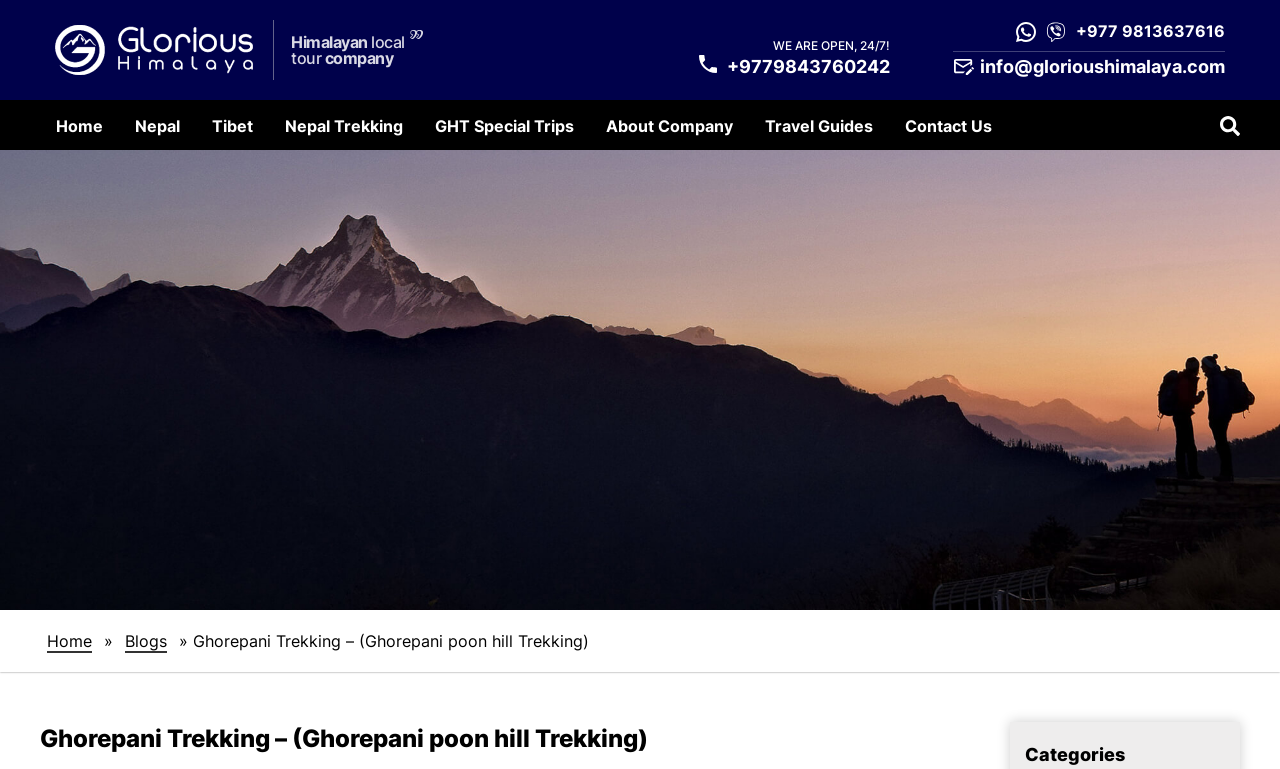What is the current status of the company?
Based on the image, give a concise answer in the form of a single word or short phrase.

Open, 24/7